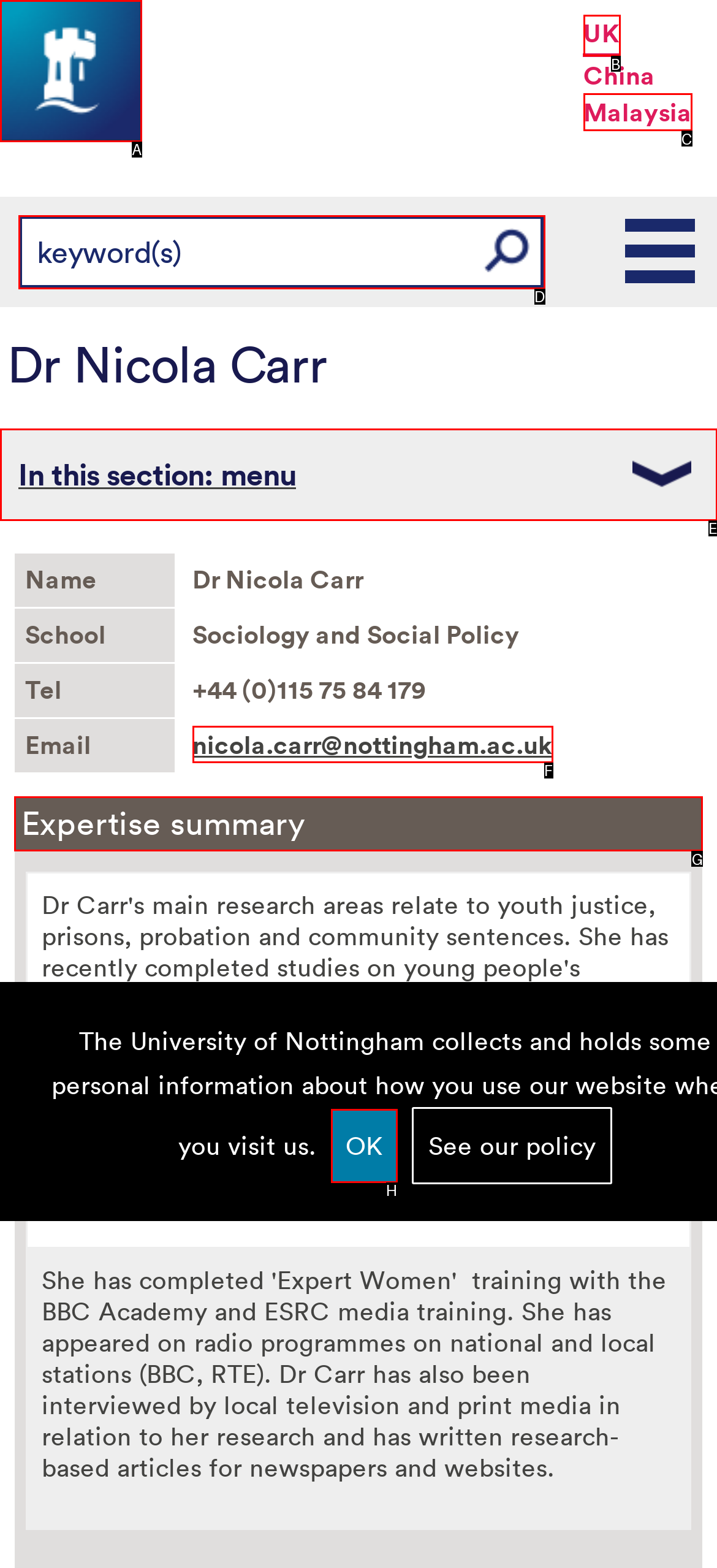Identify the letter of the UI element you should interact with to perform the task: Check to save your name, email, and website
Reply with the appropriate letter of the option.

None